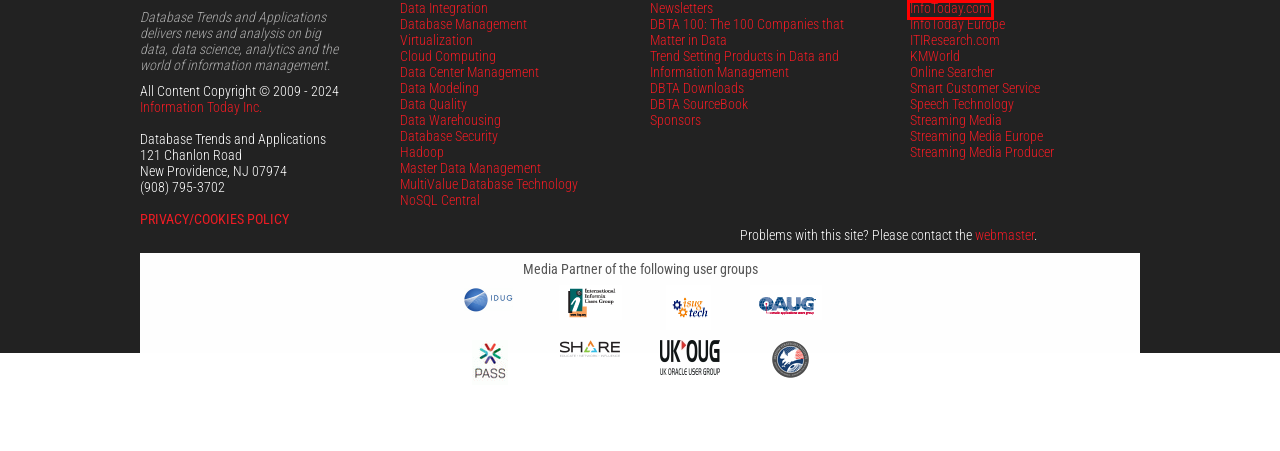You are presented with a screenshot of a webpage containing a red bounding box around an element. Determine which webpage description best describes the new webpage after clicking on the highlighted element. Here are the candidates:
A. Independent SAP Technical User Group | ISUG-TECH
B. IIUG – International Informix Users Group
C. Information Today Europe - Exploring the Trends Shaping the Global Information Space
D. Database Trends and Applications Downloads
E. PASS Data Community Summit
F. ITI Privacy and Cookies Policy
G. Information Today, Inc.
H. DBTA 100 2022: The Companies That Matter Most in Data - Database Trends and Applications

G